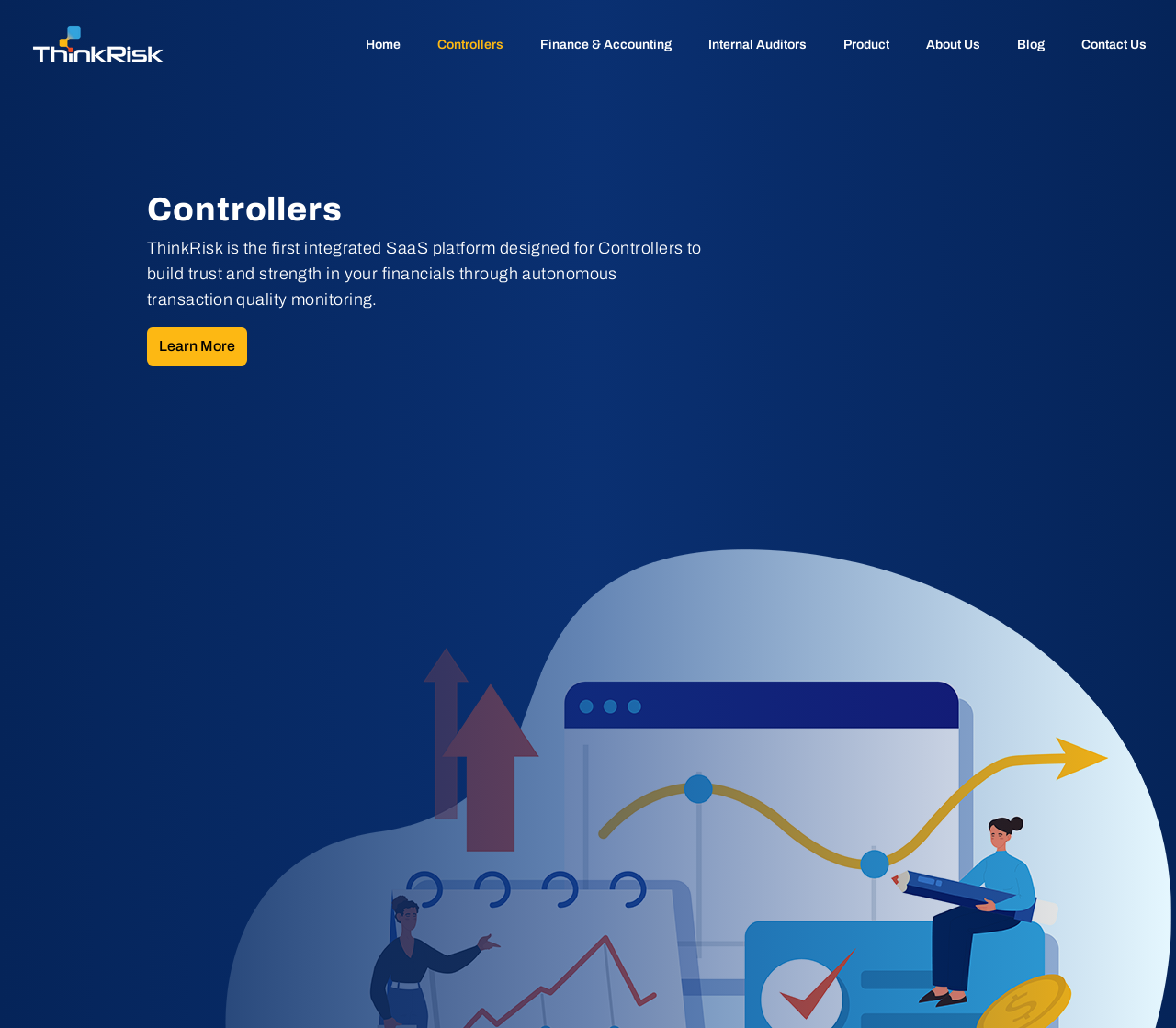What is the main function of the platform?
Please look at the screenshot and answer using one word or phrase.

Autonomous transaction quality monitoring